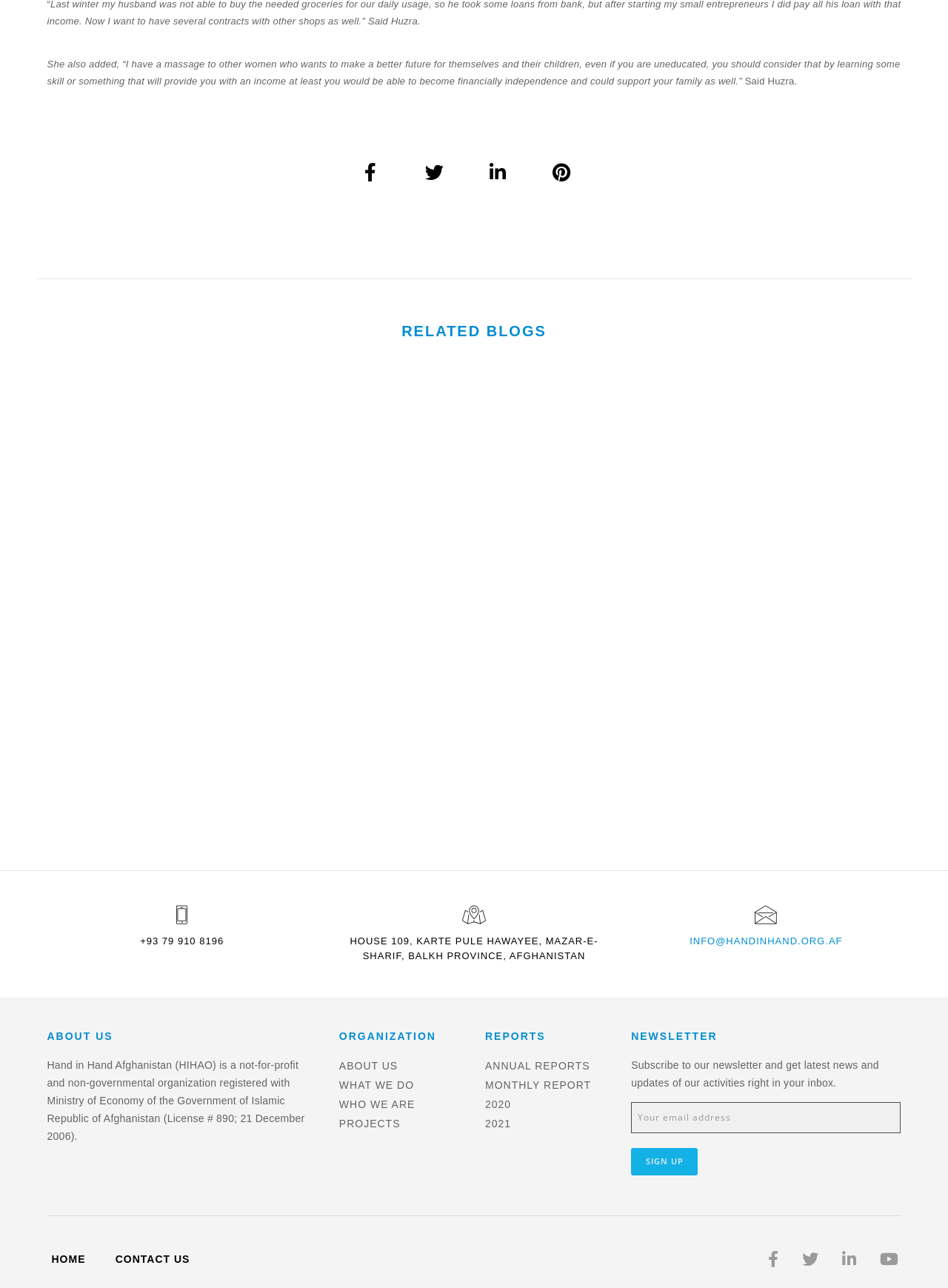Respond to the question with just a single word or phrase: 
What is the address of the organization?

HOUSE 109, KARTE PULE HAWAYEE, MAZAR-E-SHARIF, BALKH PROVINCE, AFGHANISTAN